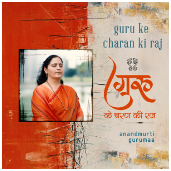Provide a comprehensive description of the image.

The image features the album cover for "Guru Ke Charan Ki Raj," a musical work by Anandmurti Gurumaa. The design prominently displays the title in both Hindi and stylized typography, alongside an evocative portrait of Gurumaa in traditional attire, exuding serenity and spirituality. The background combines warm, earthy colors with artistic textures, creating a captivating visual that reflects the essence of devotion and the divine connection expressed in the accompanying music. This album invites listeners to immerse themselves in a transformative spiritual experience through its enchanting melodies.